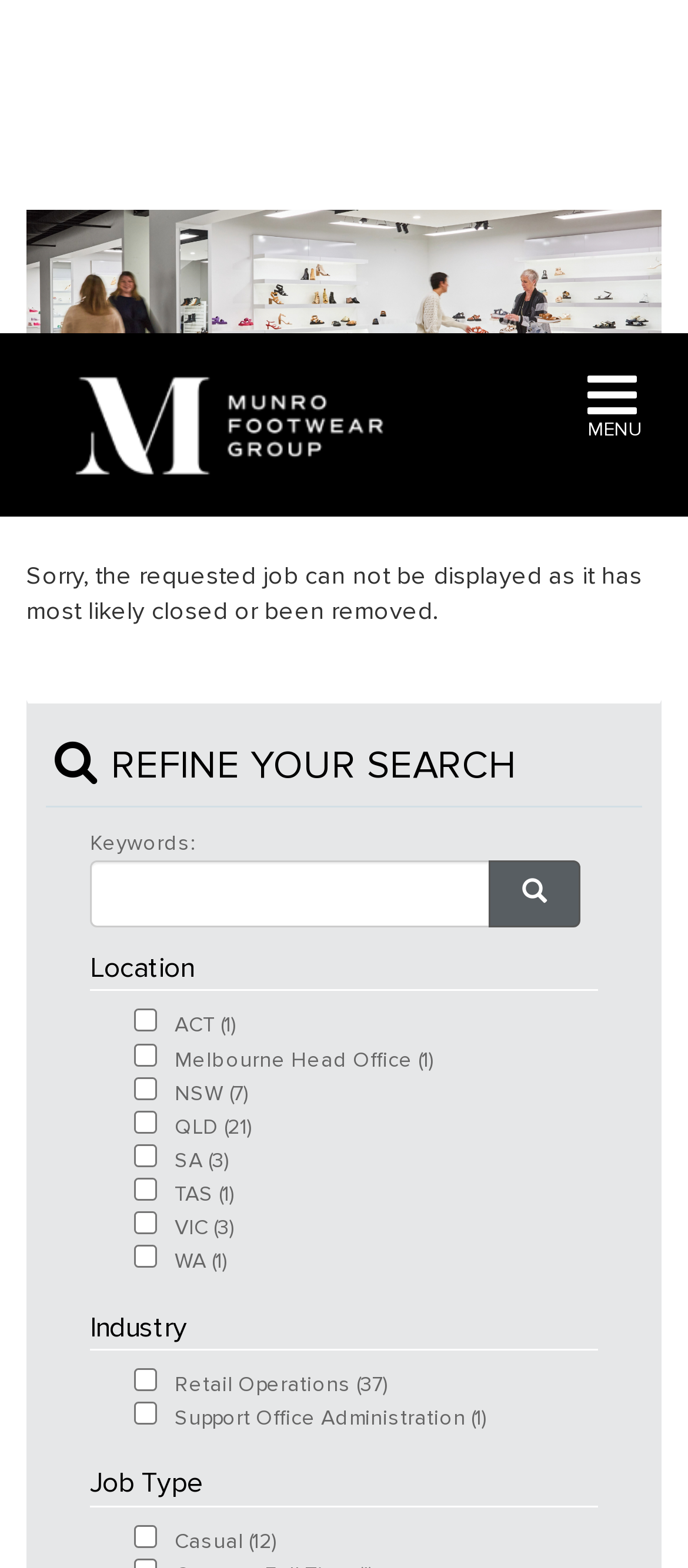Please locate the clickable area by providing the bounding box coordinates to follow this instruction: "Enter keywords in the search box".

[0.131, 0.336, 0.713, 0.379]